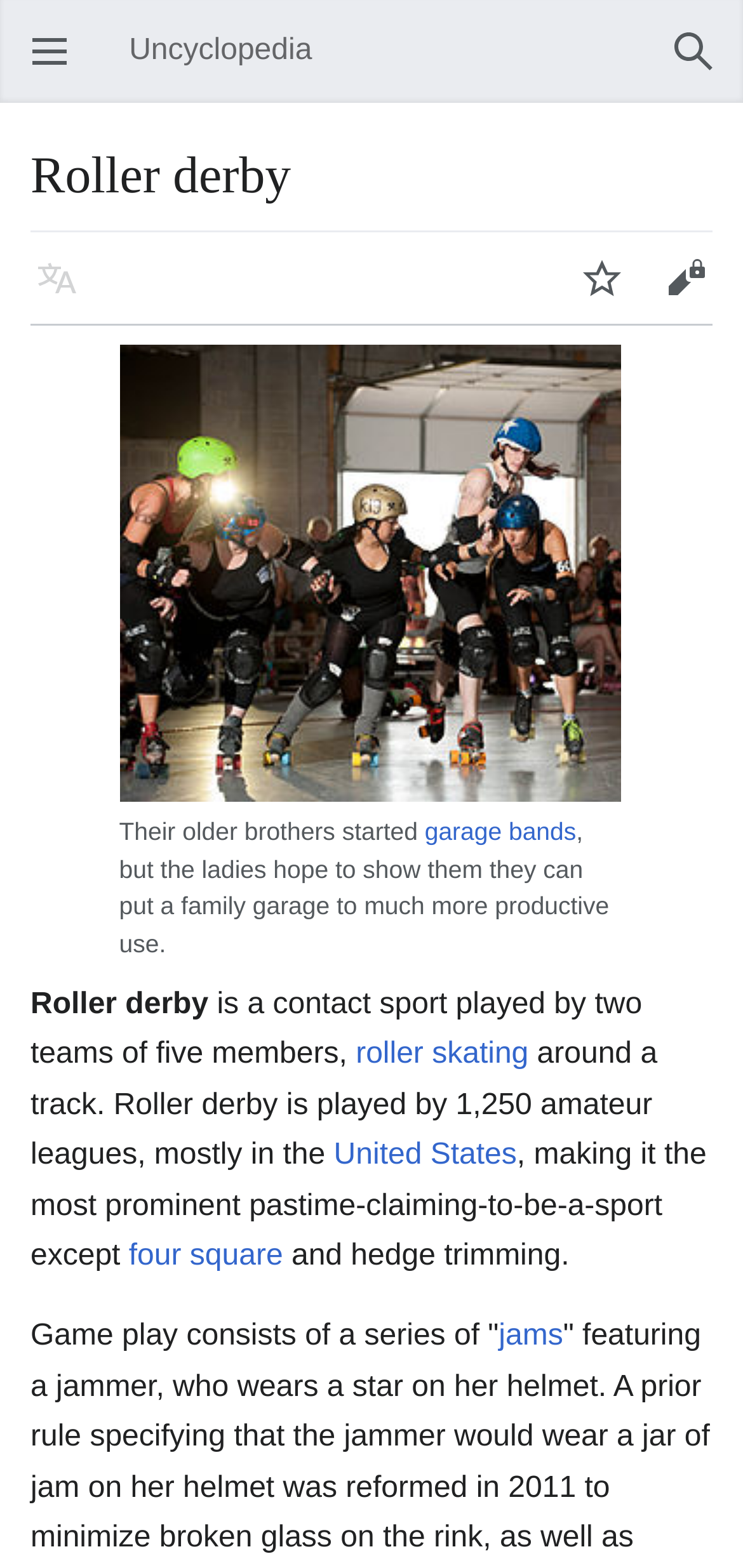Locate the bounding box coordinates of the area where you should click to accomplish the instruction: "Open main menu".

[0.041, 0.006, 0.074, 0.022]